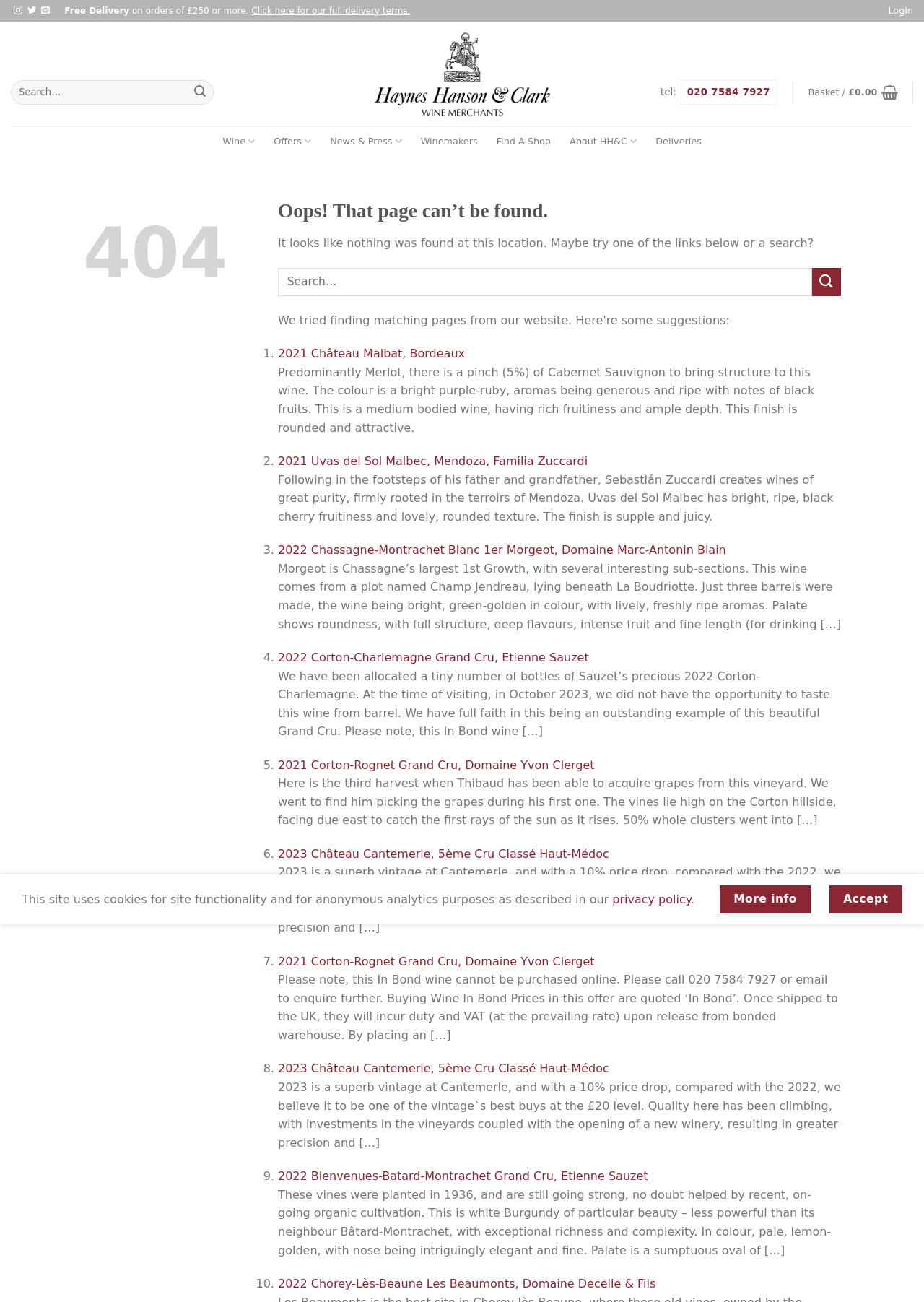How many wine options are listed?
Using the image as a reference, deliver a detailed and thorough answer to the question.

I counted the number of wine options listed on the page, which are marked with numbers from 1 to 10, each with a description and a link.